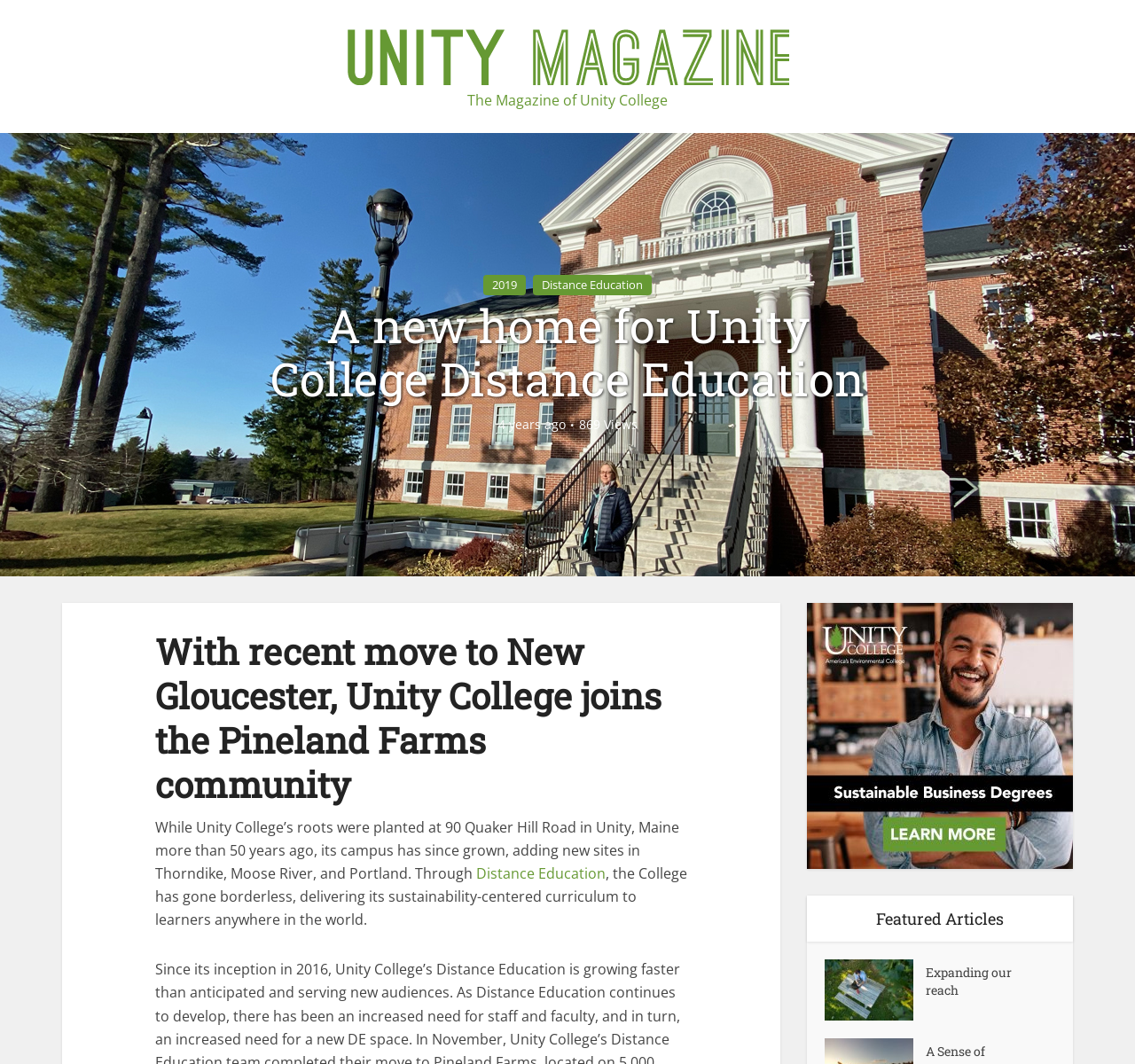What is the name of the magazine?
Examine the image and give a concise answer in one word or a short phrase.

Unity Magazine